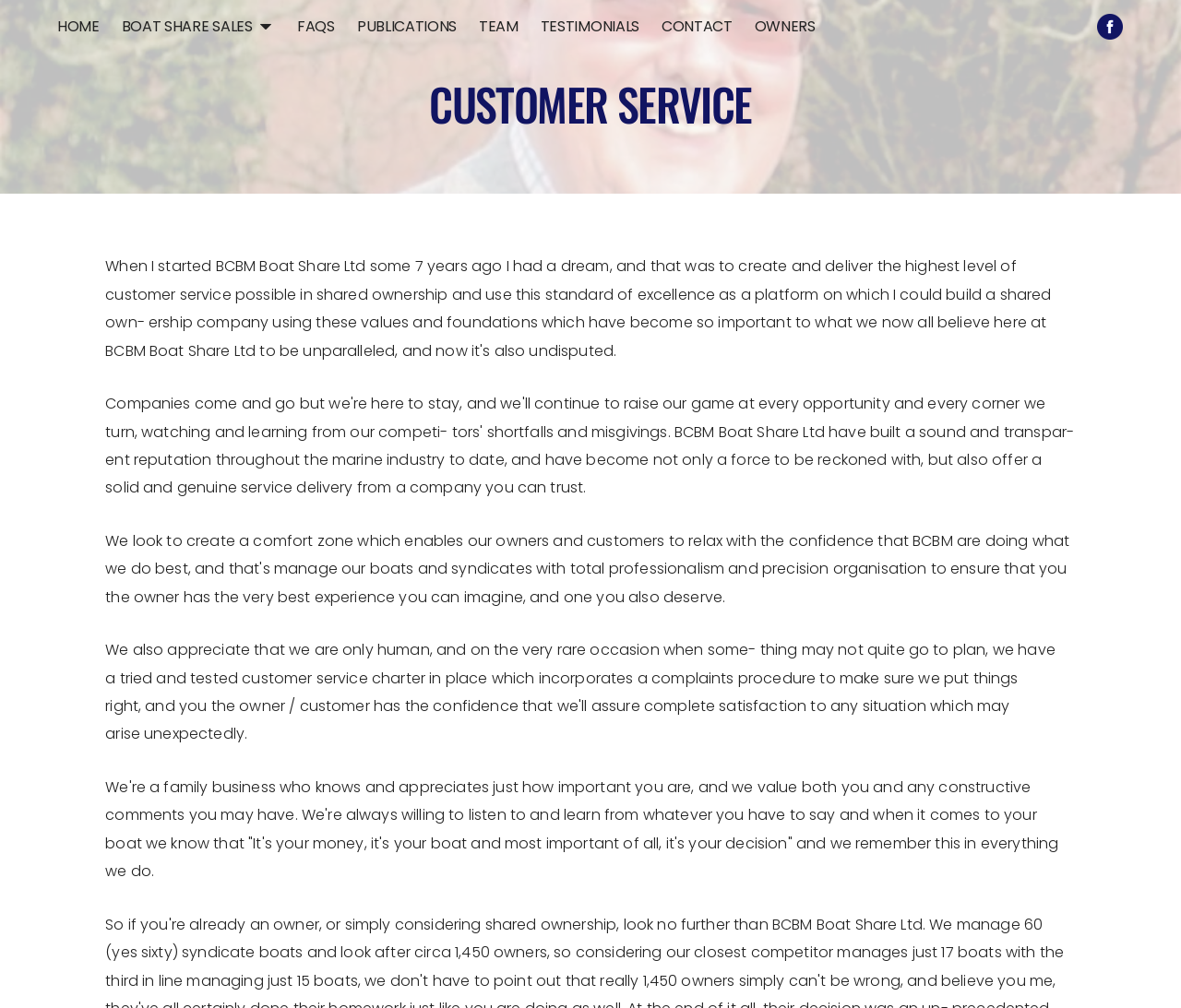Provide an in-depth description of the elements and layout of the webpage.

The webpage is about BCBM Boat Share Ltd's customer service charter. At the top of the page, there is a main navigation menu with 8 links: HOME, BOAT SHARE SALES, FAQS, PUBLICATIONS, TEAM, TESTIMONIALS, CONTACT, and OWNERS. These links are positioned horizontally across the top of the page, taking up about 70% of the width.

Below the navigation menu, there is a link to visit the company's Facebook page, located at the top right corner of the page. Next to this link, there is a small non-descriptive text element.

The main content of the page is divided into two sections. The first section has a heading "CUSTOMER SERVICE" in a prominent font, positioned roughly in the middle of the page. The second section is a paragraph of text that describes the company's approach to customer service, emphasizing their willingness to listen to customers and prioritize their needs. This paragraph is located below the heading and takes up most of the remaining space on the page.